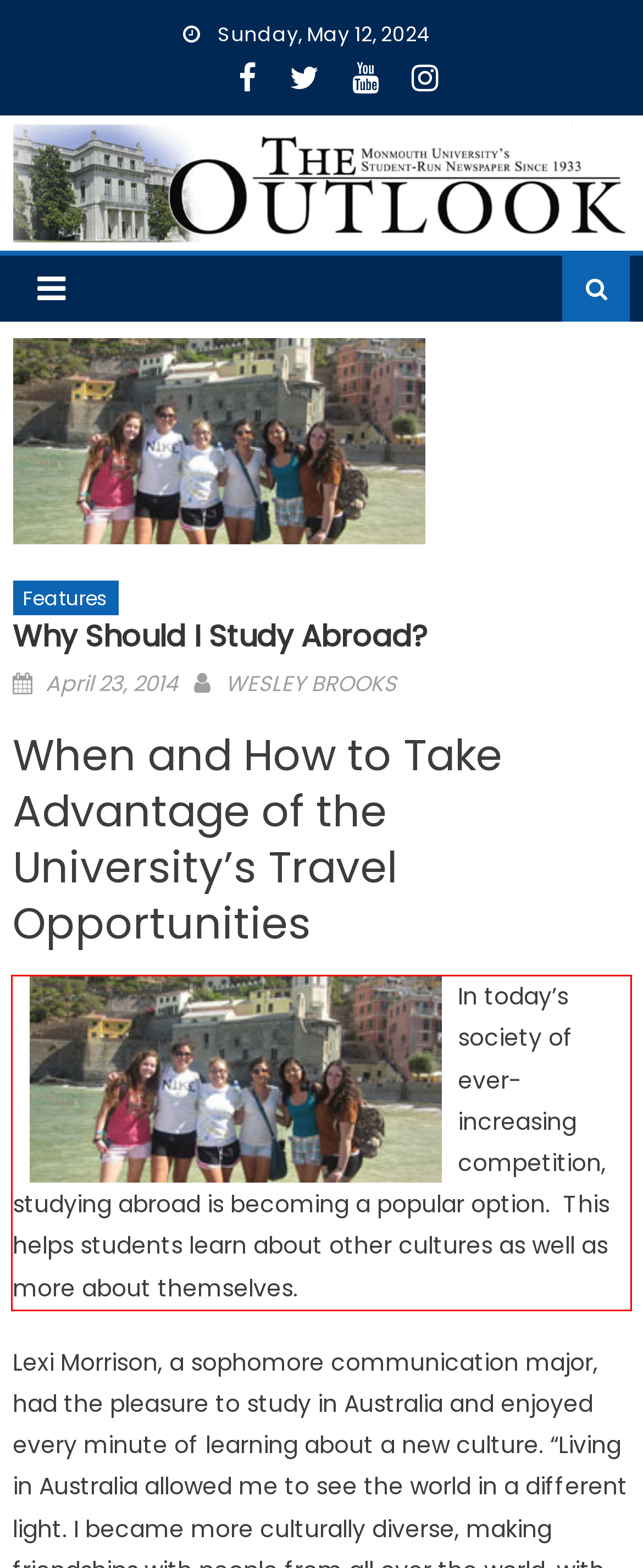Given a webpage screenshot with a red bounding box, perform OCR to read and deliver the text enclosed by the red bounding box.

In today’s society of ever-increasing competition, studying abroad is becoming a popular option. This helps students learn about other cultures as well as more about themselves.